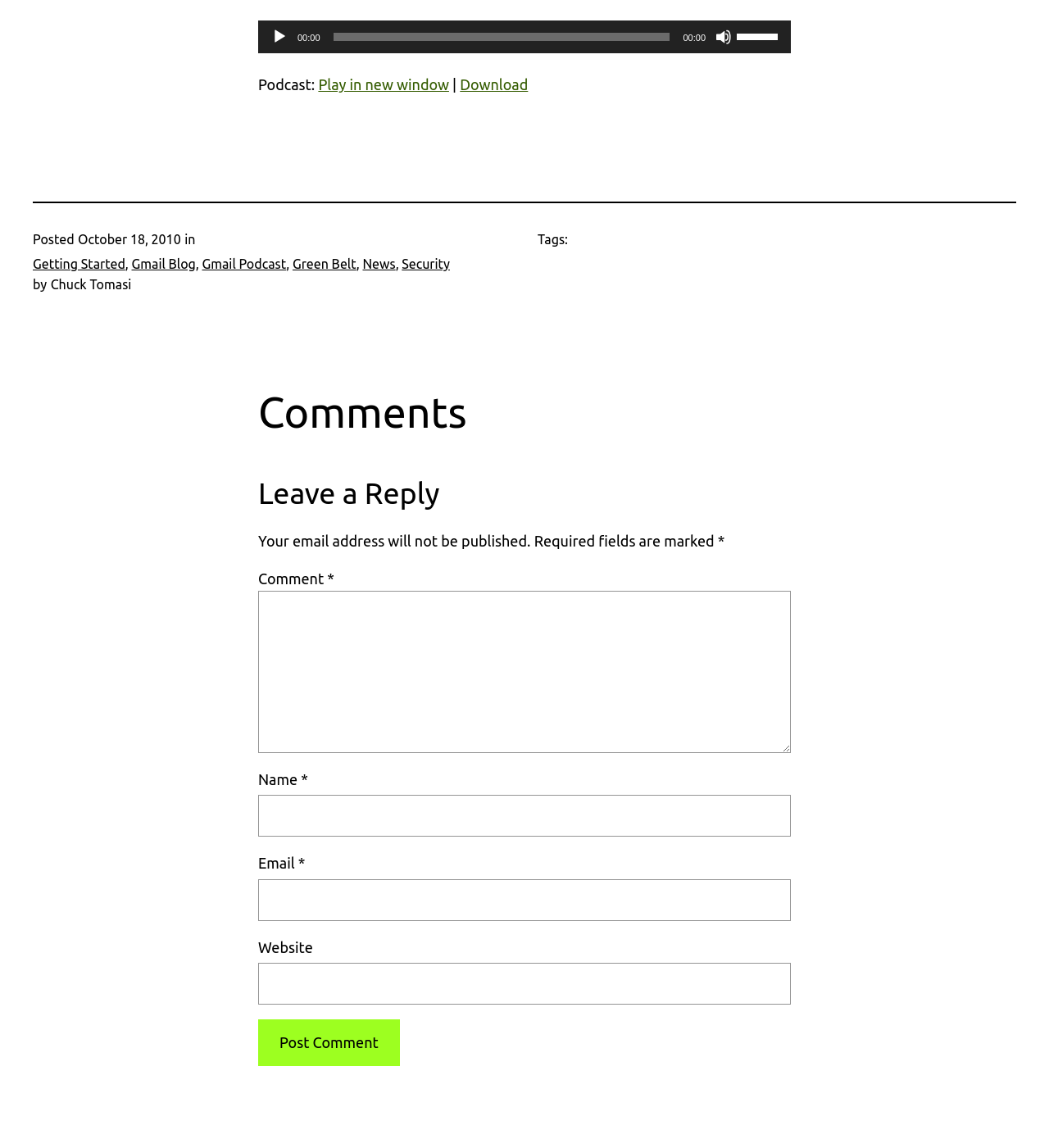Select the bounding box coordinates of the element I need to click to carry out the following instruction: "Check the International Pilates Day article".

None